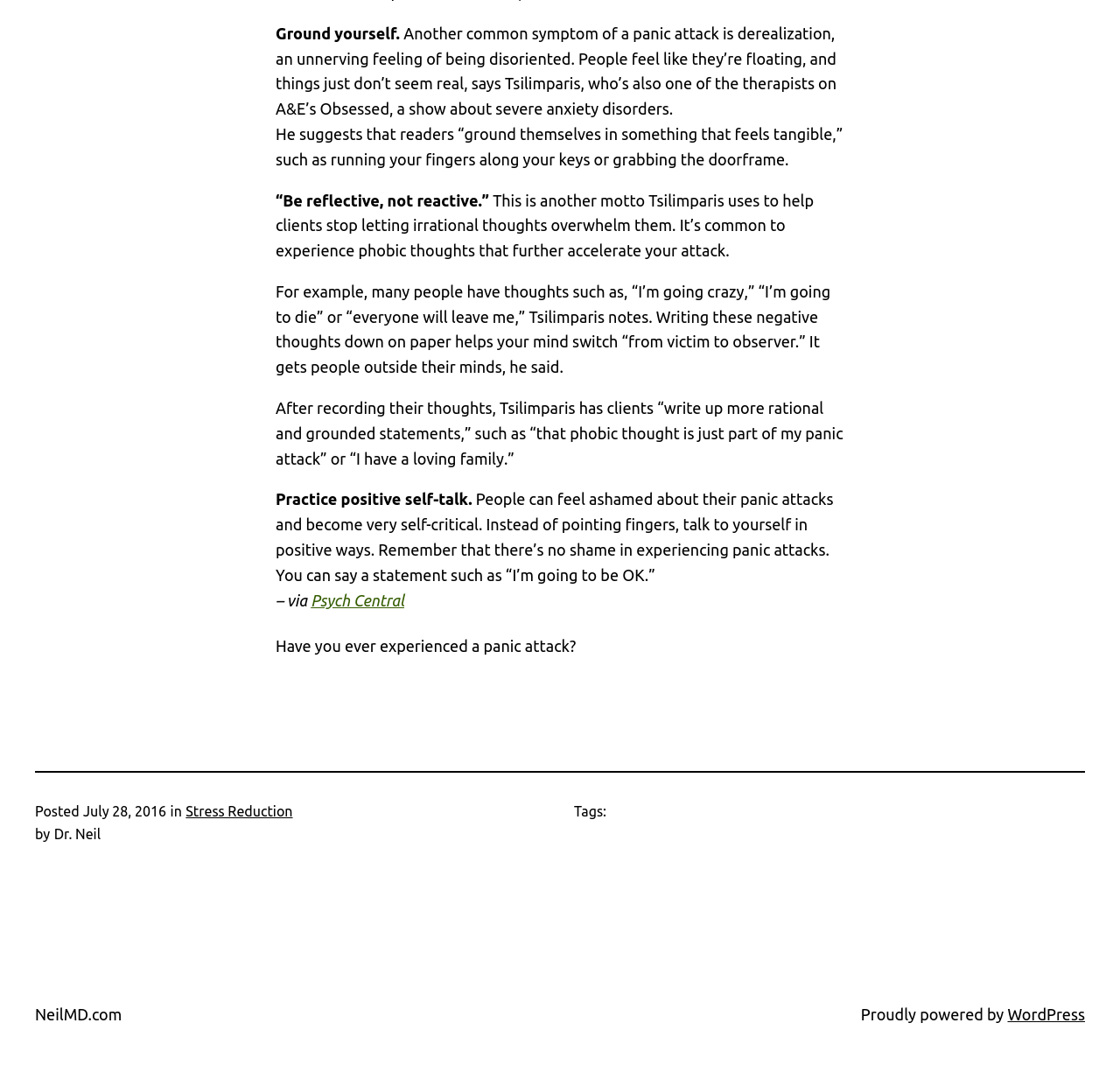Give a concise answer using one word or a phrase to the following question:
What is the date of the posted article?

July 28, 2016